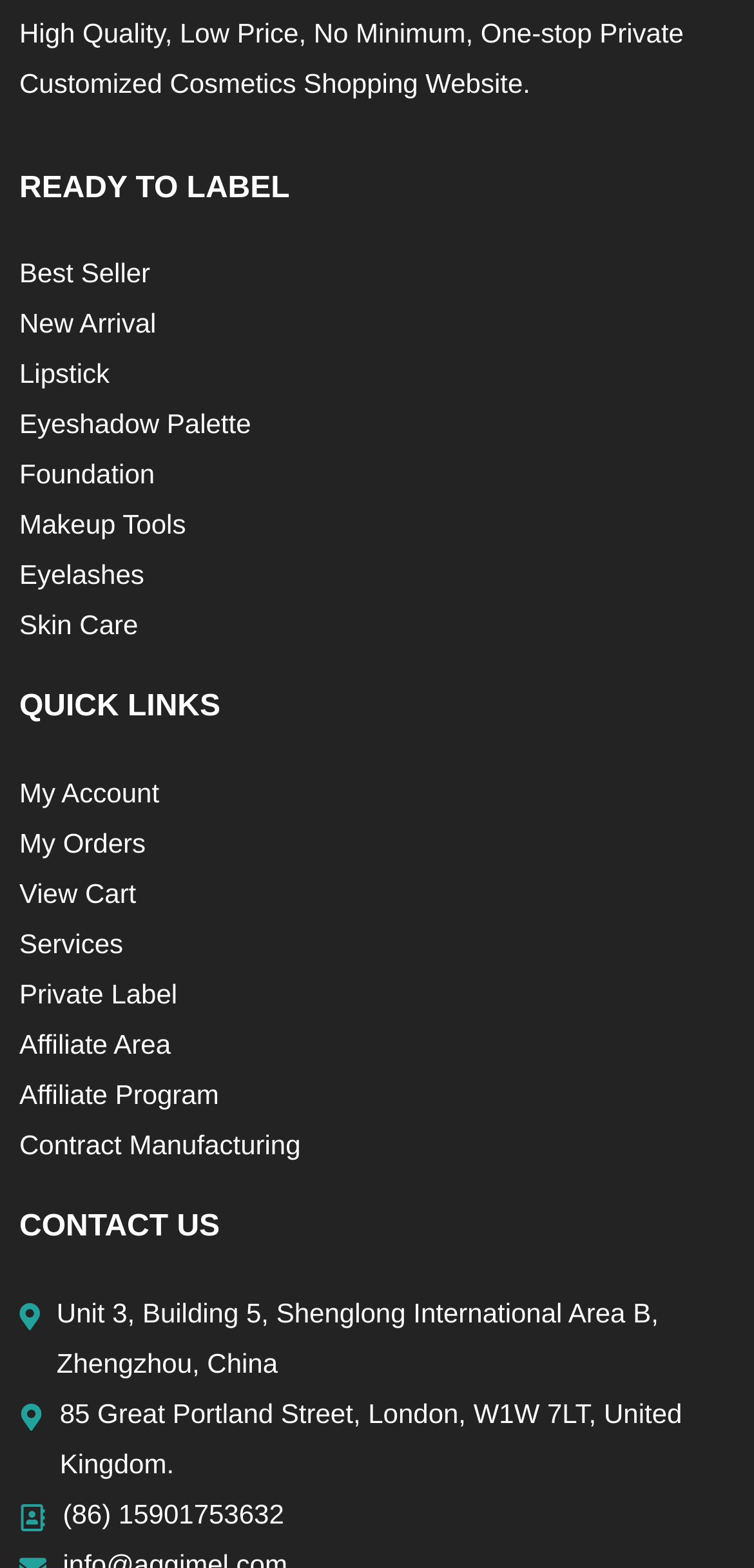Please determine the bounding box coordinates of the element's region to click for the following instruction: "Click on Best Seller".

[0.026, 0.158, 0.974, 0.19]